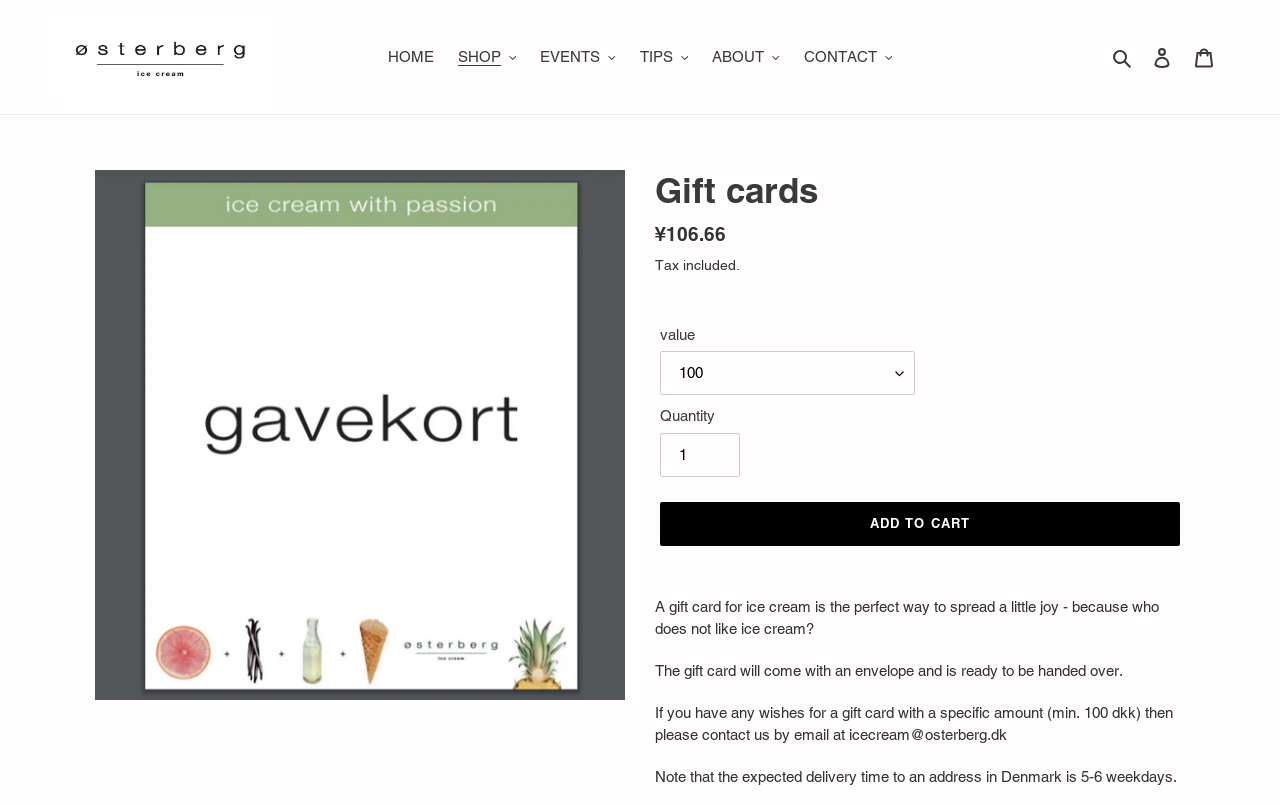What is the price of the gift card?
Based on the visual content, answer with a single word or a brief phrase.

¥106.66